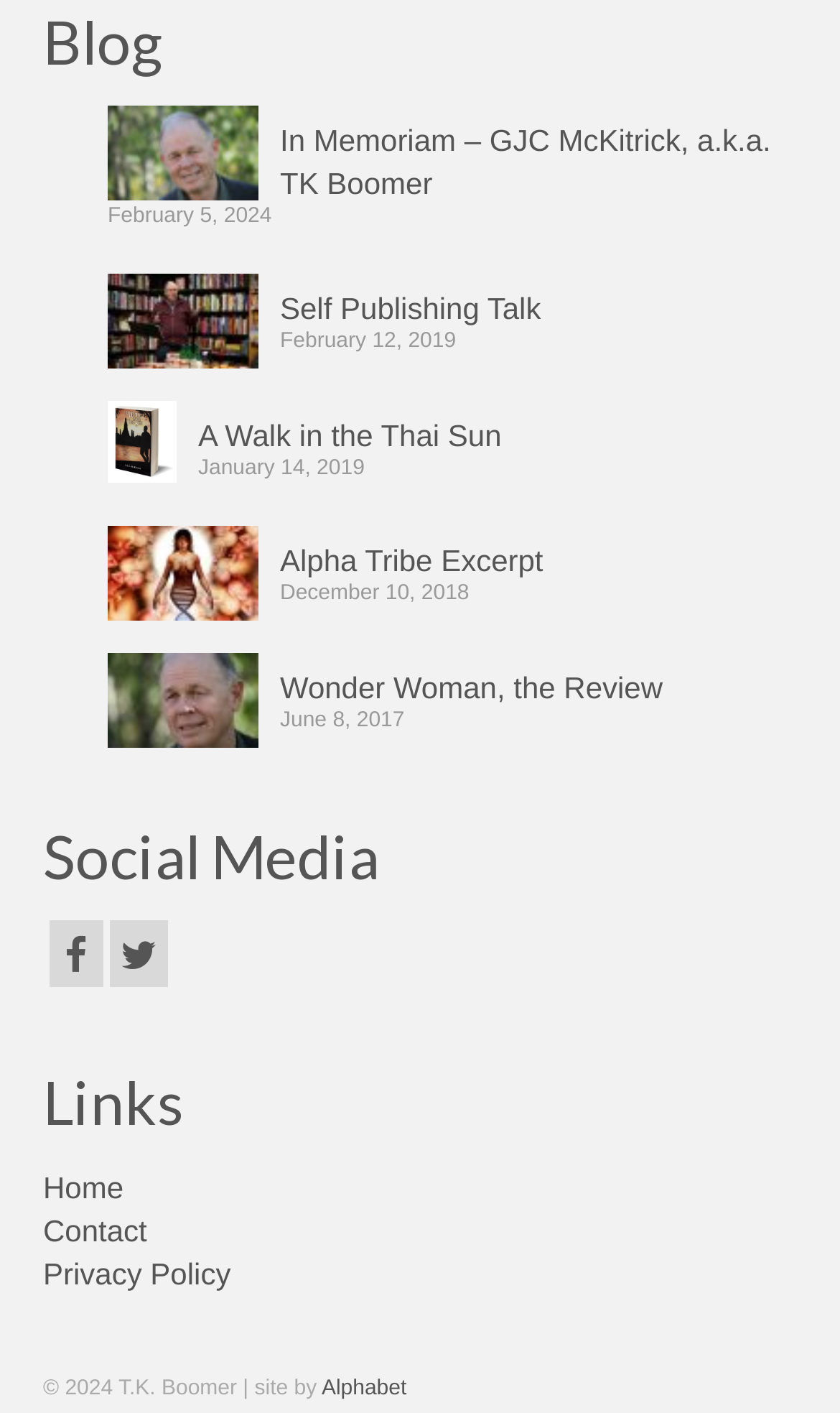Find the bounding box coordinates of the clickable area required to complete the following action: "go to Self Publishing Talk".

[0.128, 0.194, 0.949, 0.234]